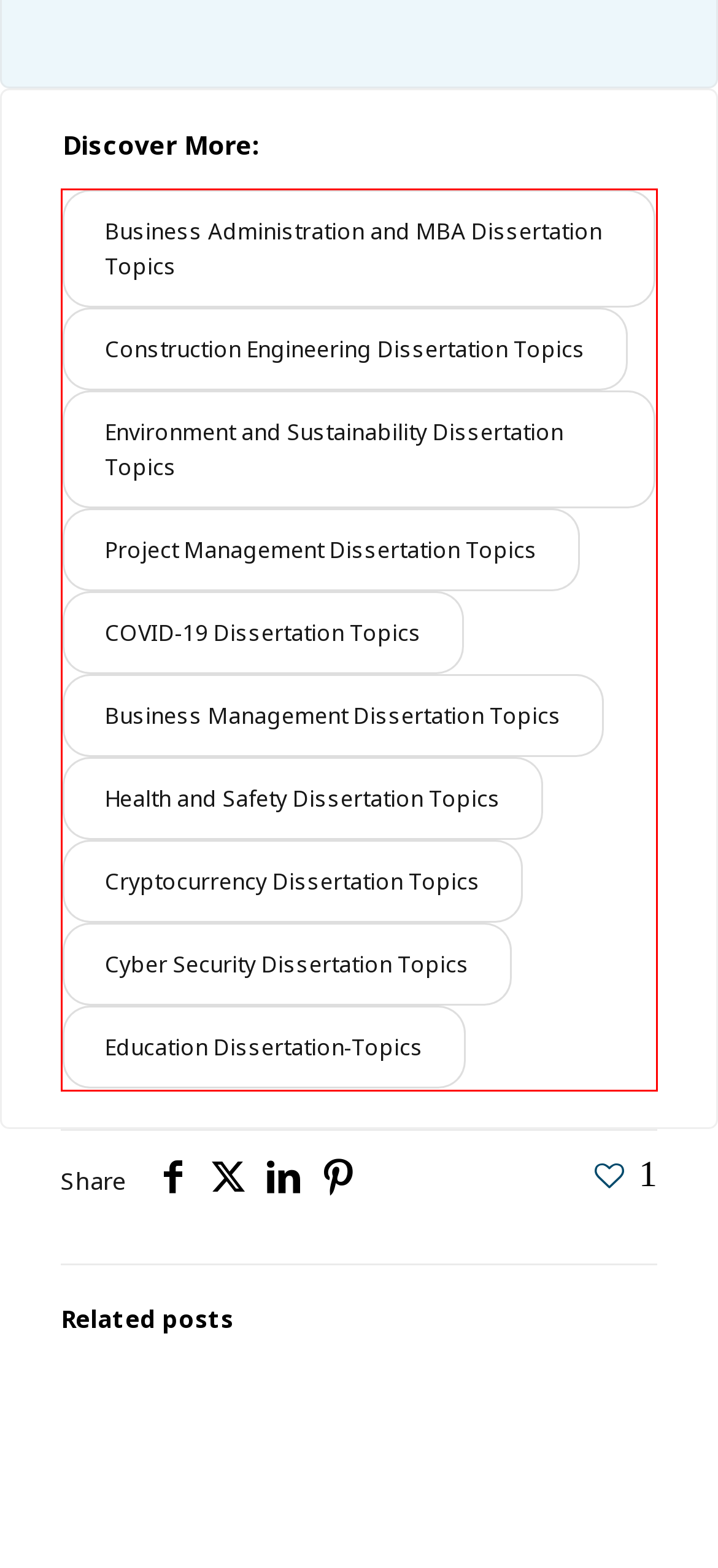Identify the text inside the red bounding box in the provided webpage screenshot and transcribe it.

Business Administration and MBA Dissertation Topics Construction Engineering Dissertation Topics Environment and Sustainability Dissertation Topics Project Management Dissertation Topics COVID-19 Dissertation Topics Business Management Dissertation Topics Health and Safety Dissertation Topics Cryptocurrency Dissertation Topics Cyber Security Dissertation Topics Education Dissertation-Topics